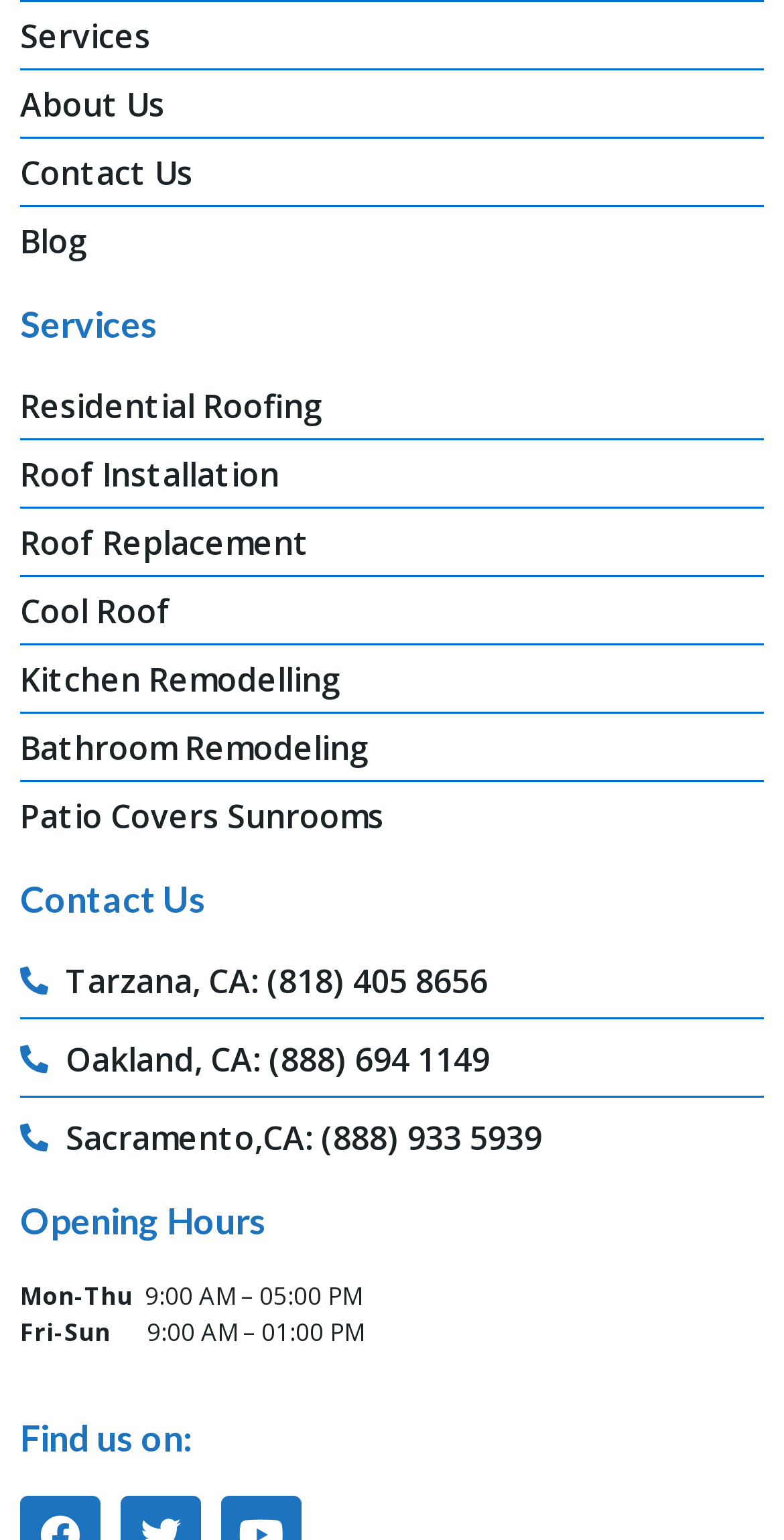Can you identify the bounding box coordinates of the clickable region needed to carry out this instruction: 'Click on Services'? The coordinates should be four float numbers within the range of 0 to 1, stated as [left, top, right, bottom].

[0.026, 0.007, 0.974, 0.039]